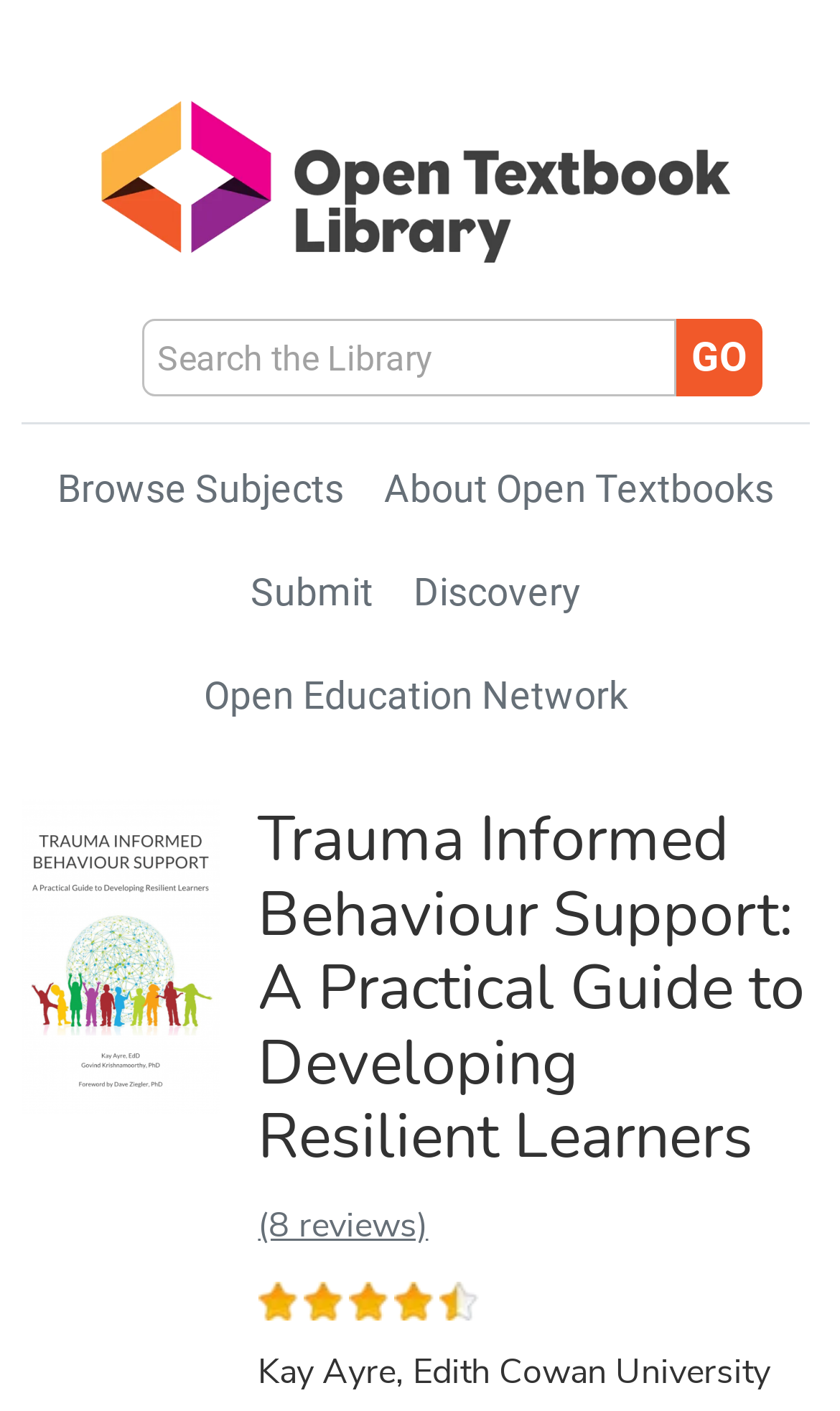Generate the text content of the main heading of the webpage.

Trauma Informed Behaviour Support: A Practical Guide to Developing Resilient Learners